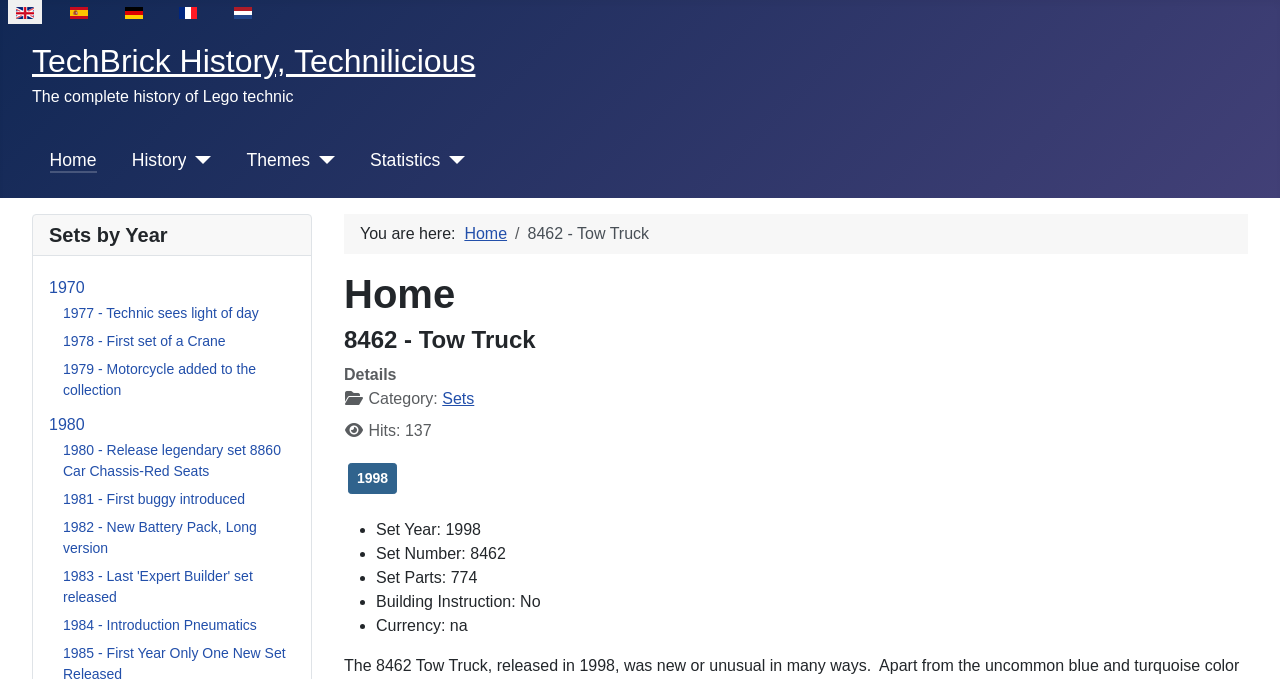Please examine the image and provide a detailed answer to the question: How many parts are in the Lego set?

The number of parts in the Lego set can be found in the description list section, where it is written as 'Set Parts: 774'.